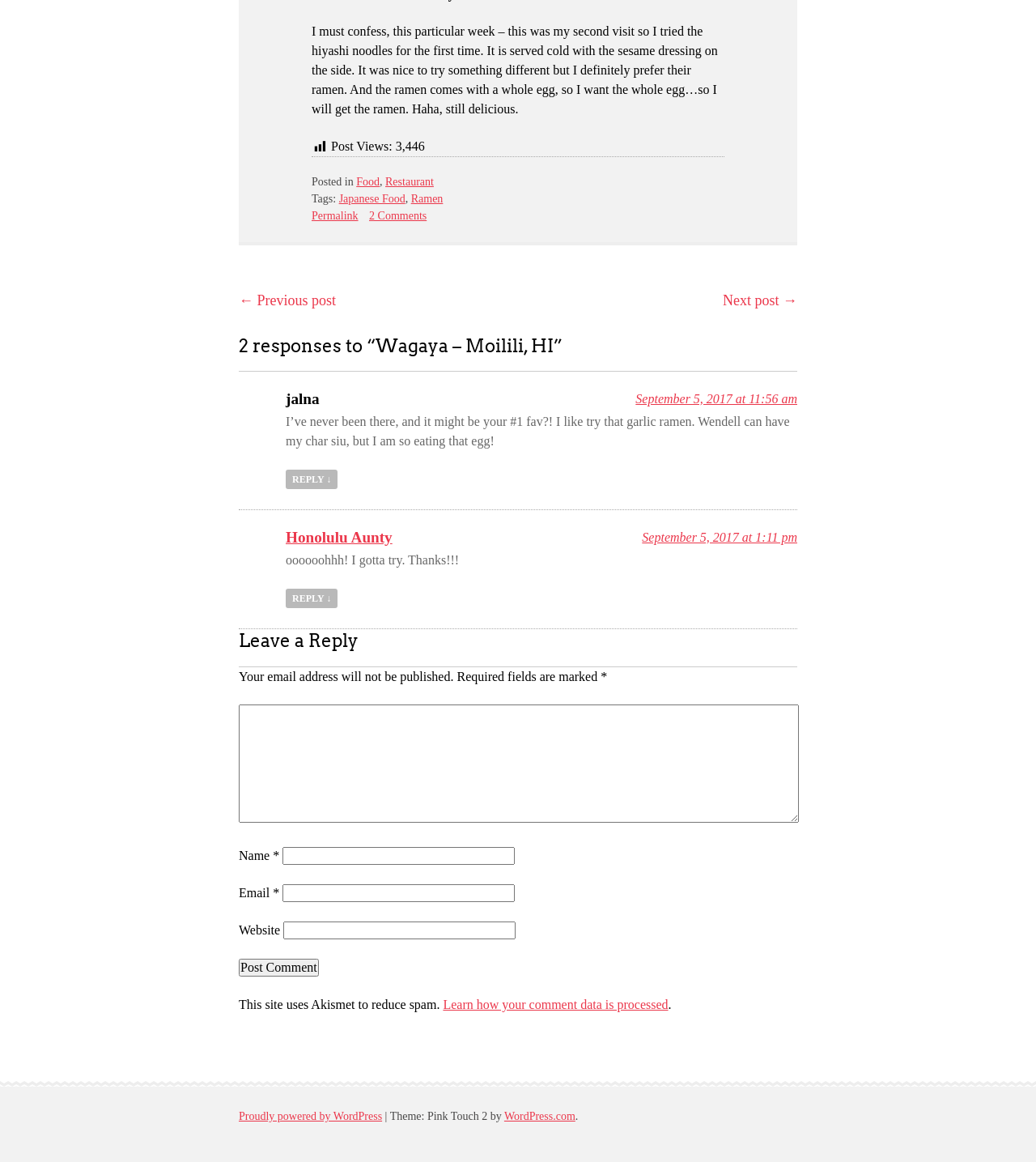Determine the bounding box coordinates for the UI element described. Format the coordinates as (top-left x, top-left y, bottom-right x, bottom-right y) and ensure all values are between 0 and 1. Element description: Proudly powered by WordPress

[0.23, 0.955, 0.369, 0.966]